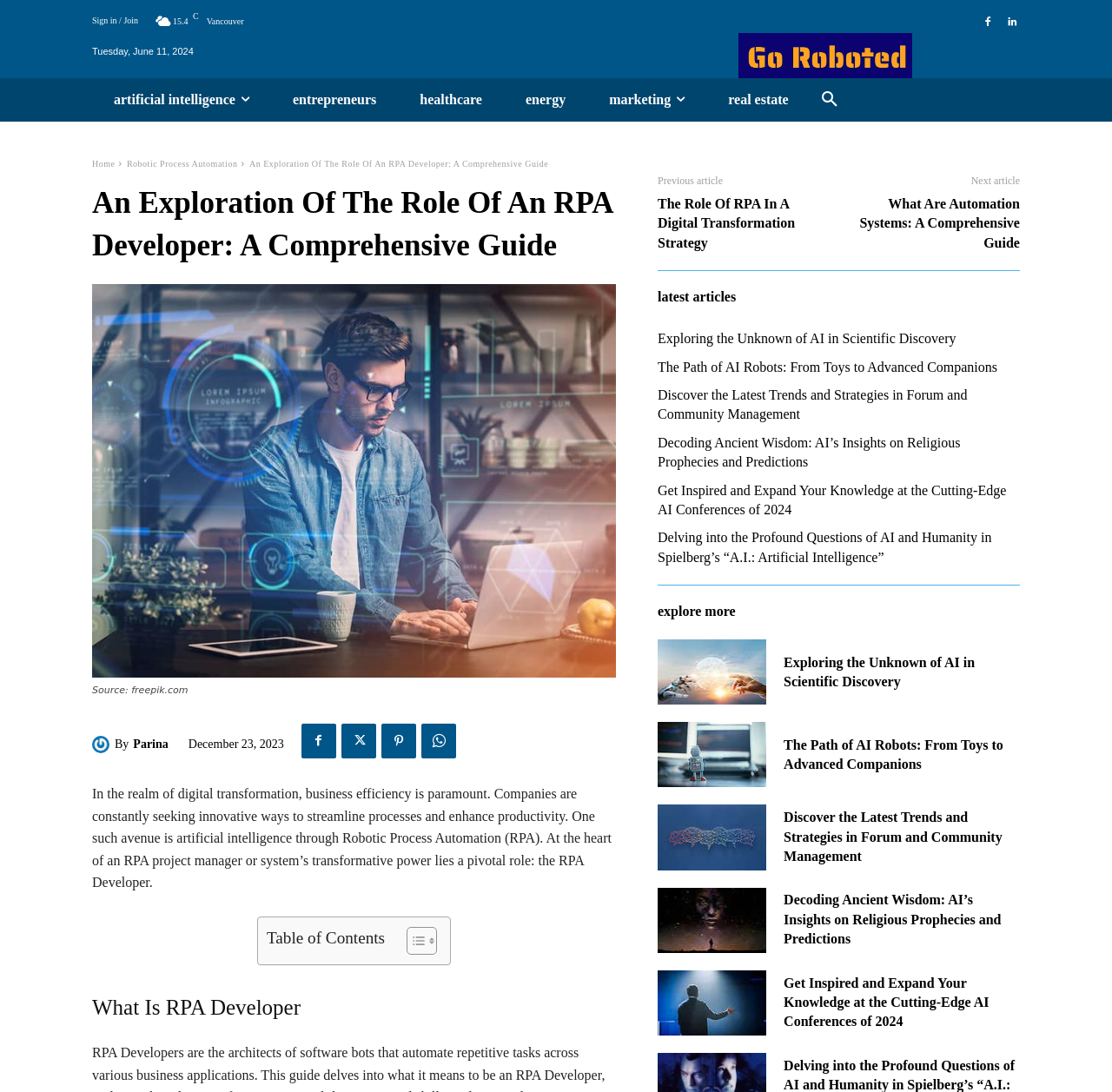Locate the bounding box coordinates of the element that should be clicked to execute the following instruction: "Click on the 'Search' button".

[0.729, 0.074, 0.763, 0.109]